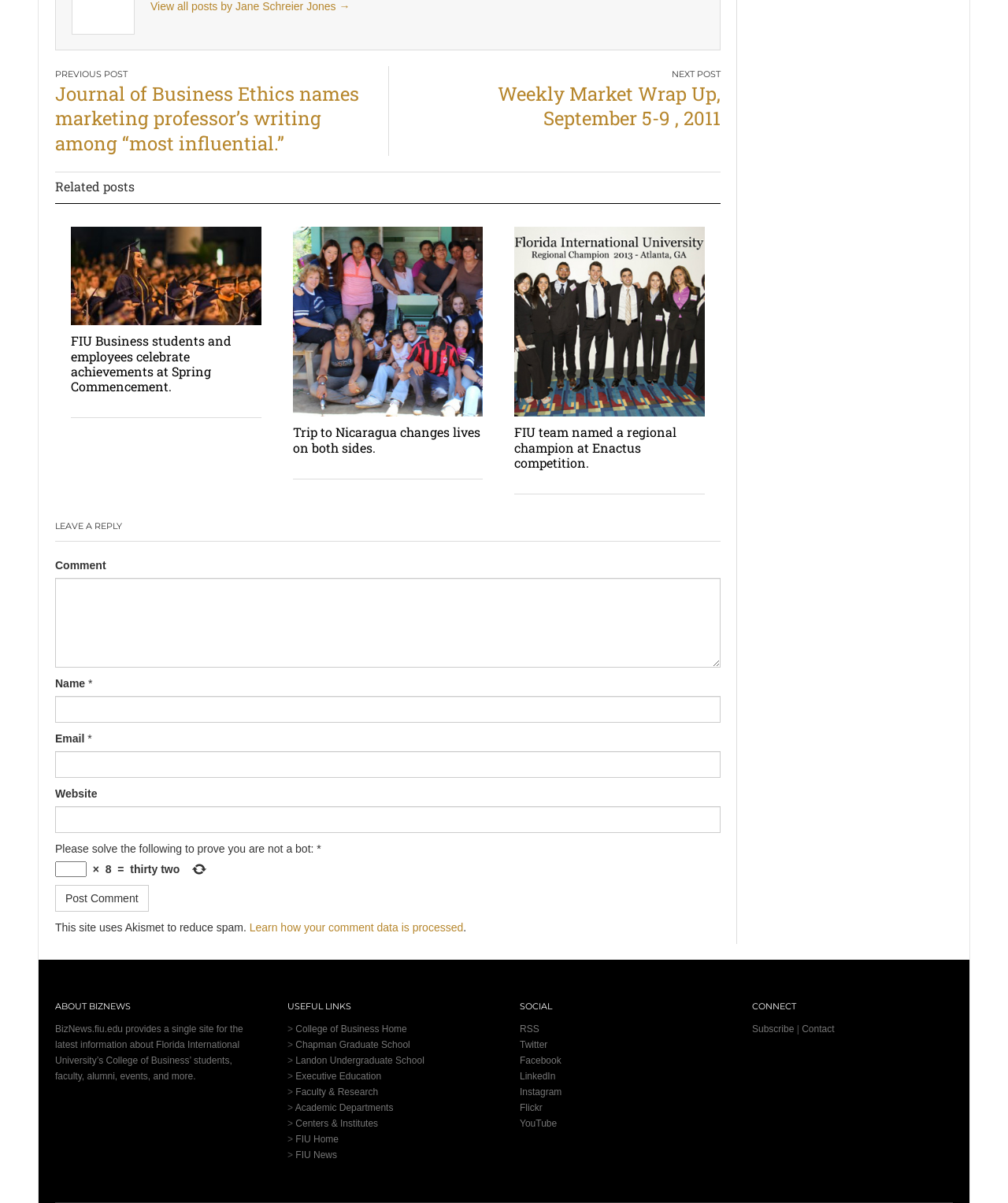Specify the bounding box coordinates of the area to click in order to follow the given instruction: "Click on 'Learn how your comment data is processed'."

[0.247, 0.766, 0.46, 0.776]